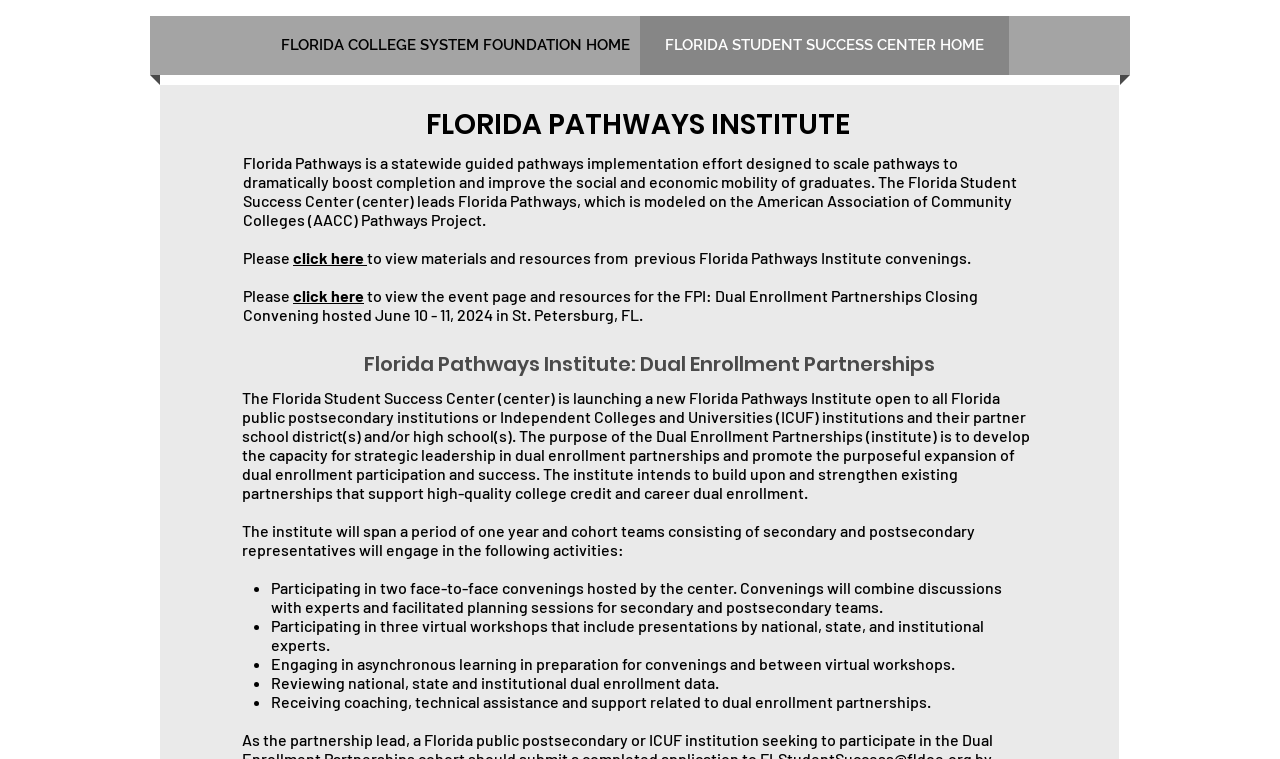Construct a thorough caption encompassing all aspects of the webpage.

The webpage is about the FL PATHWAYS INSTITUTE, specifically the Florida Pathways Institute: Dual Enrollment Partnerships. At the top, there is a navigation menu with links to the Florida College System Foundation Home and the Florida Student Success Center Home. 

Below the navigation menu, there is a brief description of Florida Pathways, a statewide guided pathways implementation effort. 

Following this description, there are two "click here" links, one leading to materials and resources from previous Florida Pathways Institute convenings, and the other leading to the event page and resources for the FPI: Dual Enrollment Partnerships Closing Convening.

The main content of the webpage is about the Florida Pathways Institute: Dual Enrollment Partnerships, which is an open program for all Florida public postsecondary institutions or Independent Colleges and Universities (ICUF) institutions and their partner school district(s) and/or high school(s). The purpose of the institute is to develop the capacity for strategic leadership in dual enrollment partnerships and promote the purposeful expansion of dual enrollment participation and success.

The institute will span a period of one year, and cohort teams consisting of secondary and postsecondary representatives will engage in various activities, including participating in two face-to-face convenings, three virtual workshops, asynchronous learning, reviewing national, state, and institutional dual enrollment data, and receiving coaching, technical assistance, and support related to dual enrollment partnerships.